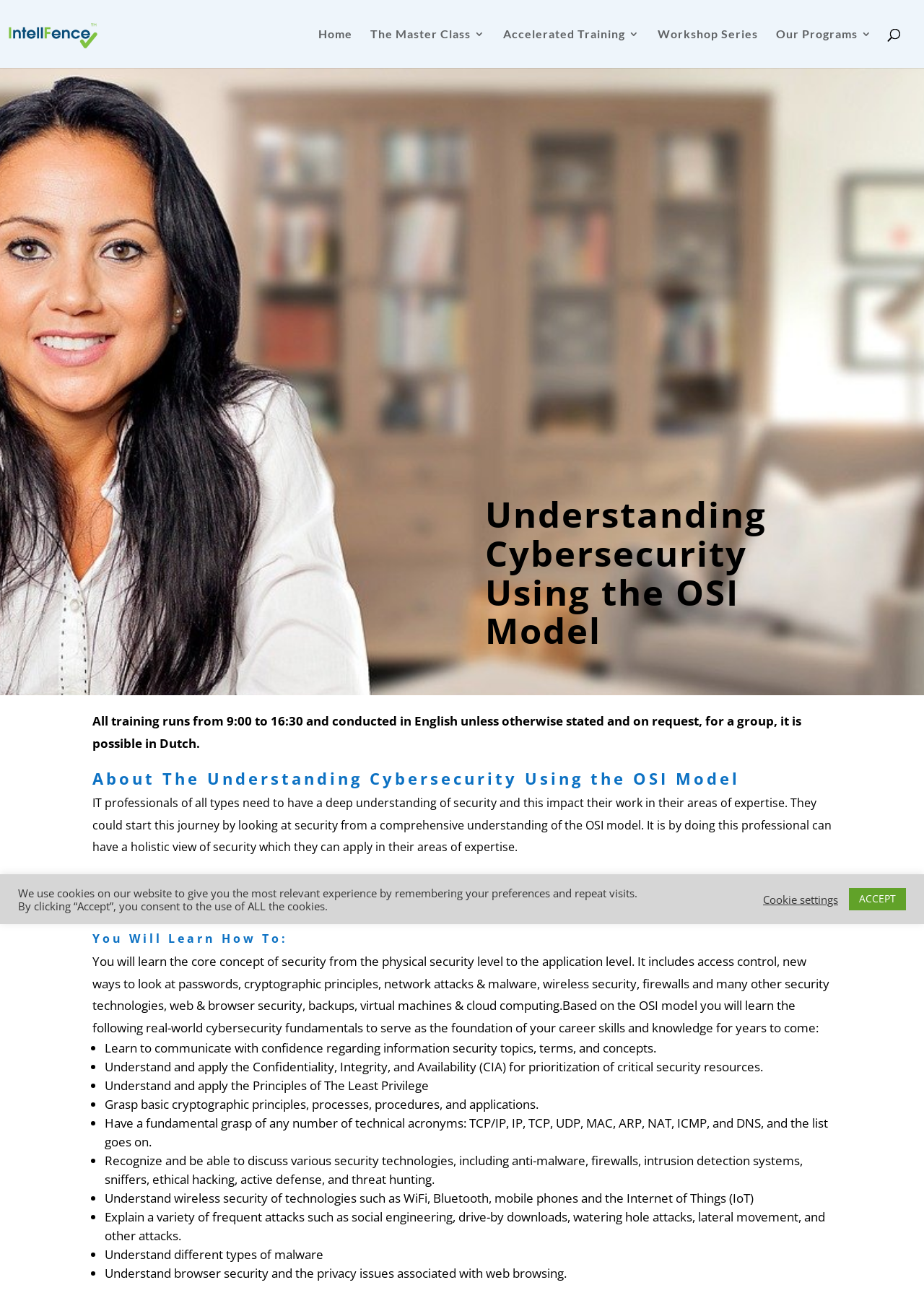How many security fundamentals are listed in the course?
Look at the image and provide a short answer using one word or a phrase.

9